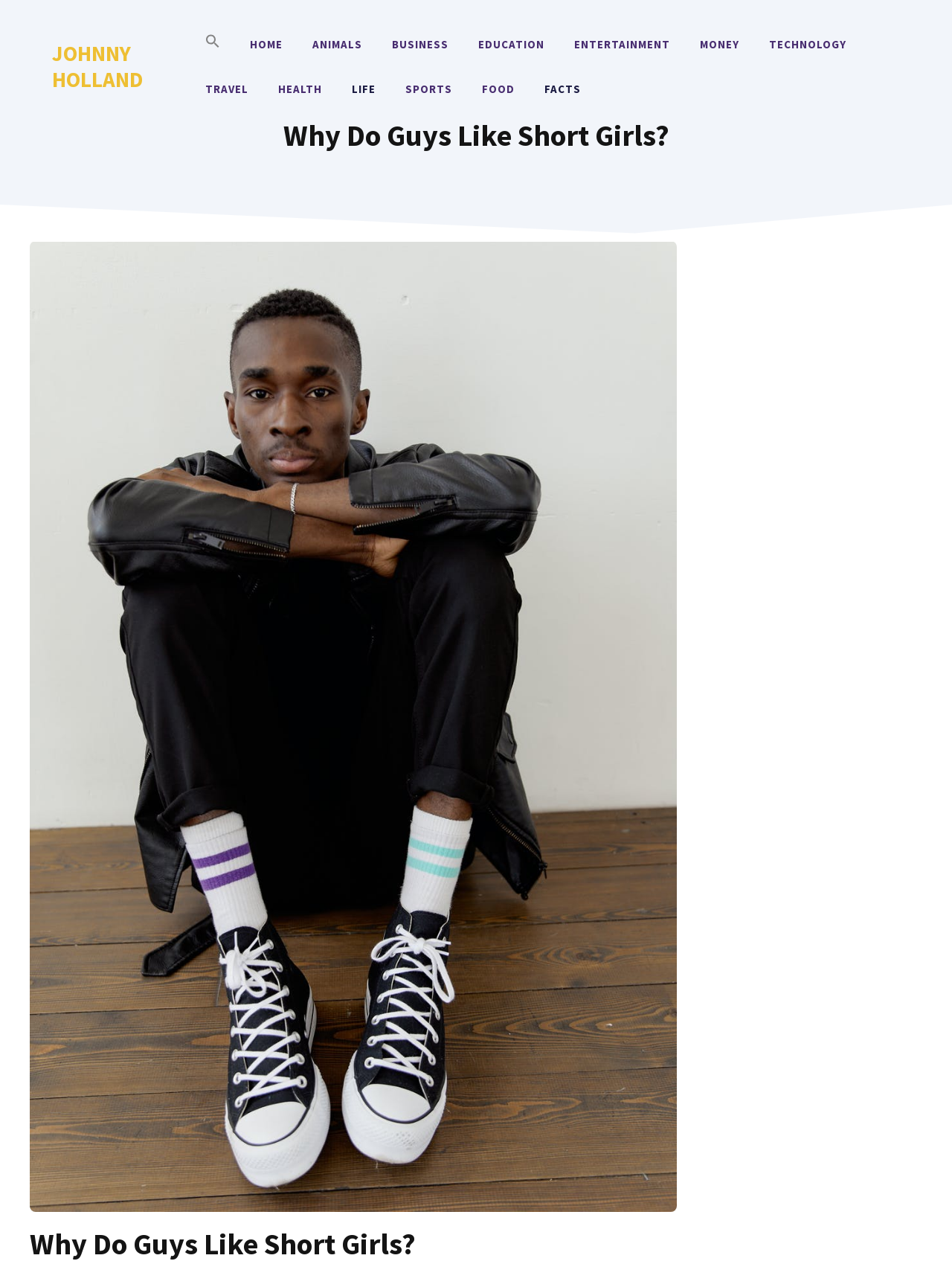Give the bounding box coordinates for the element described as: "Home".

[0.247, 0.018, 0.313, 0.053]